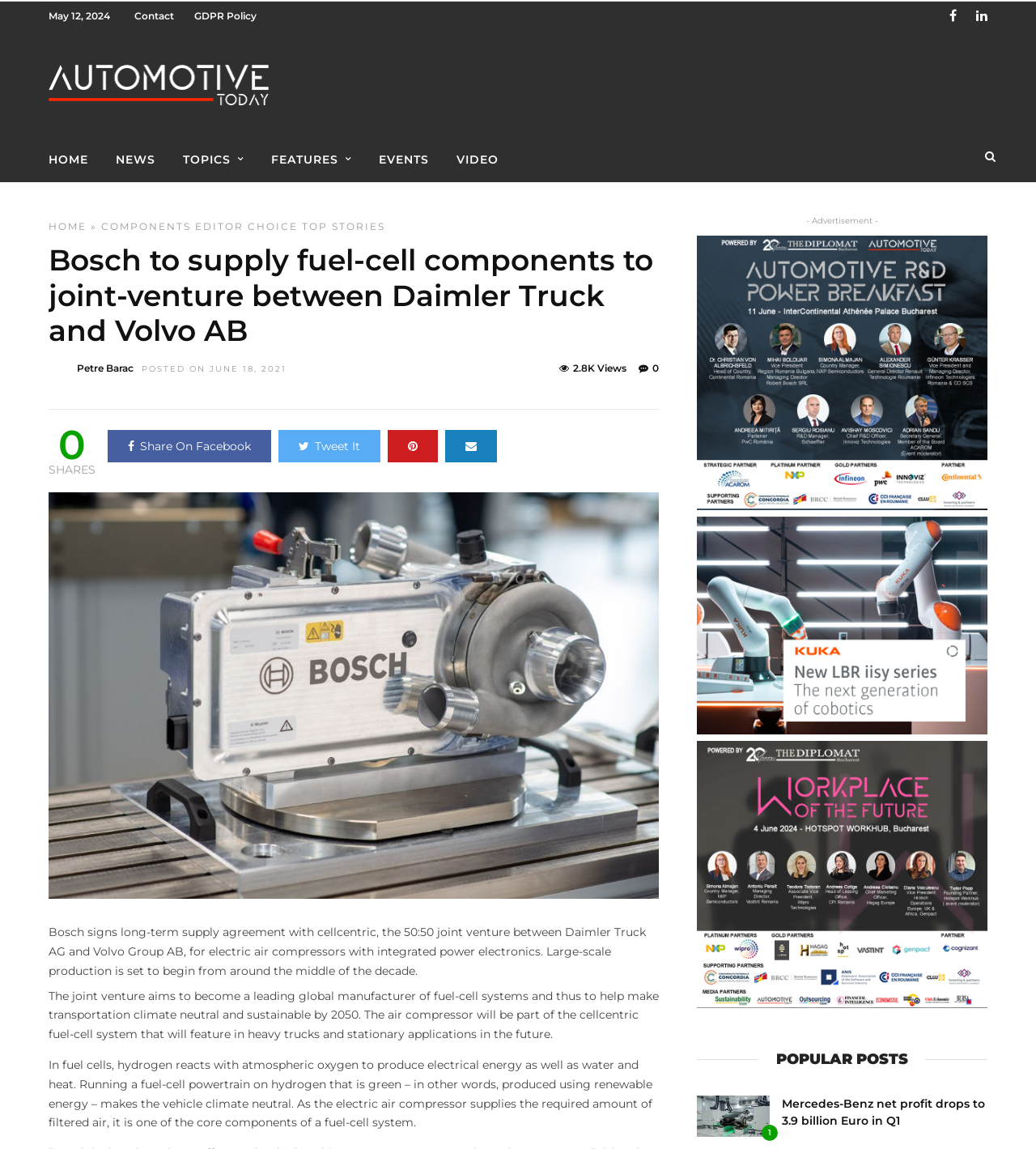Pinpoint the bounding box coordinates of the clickable element needed to complete the instruction: "Read the article posted by Petre Barac". The coordinates should be provided as four float numbers between 0 and 1: [left, top, right, bottom].

[0.074, 0.315, 0.129, 0.326]